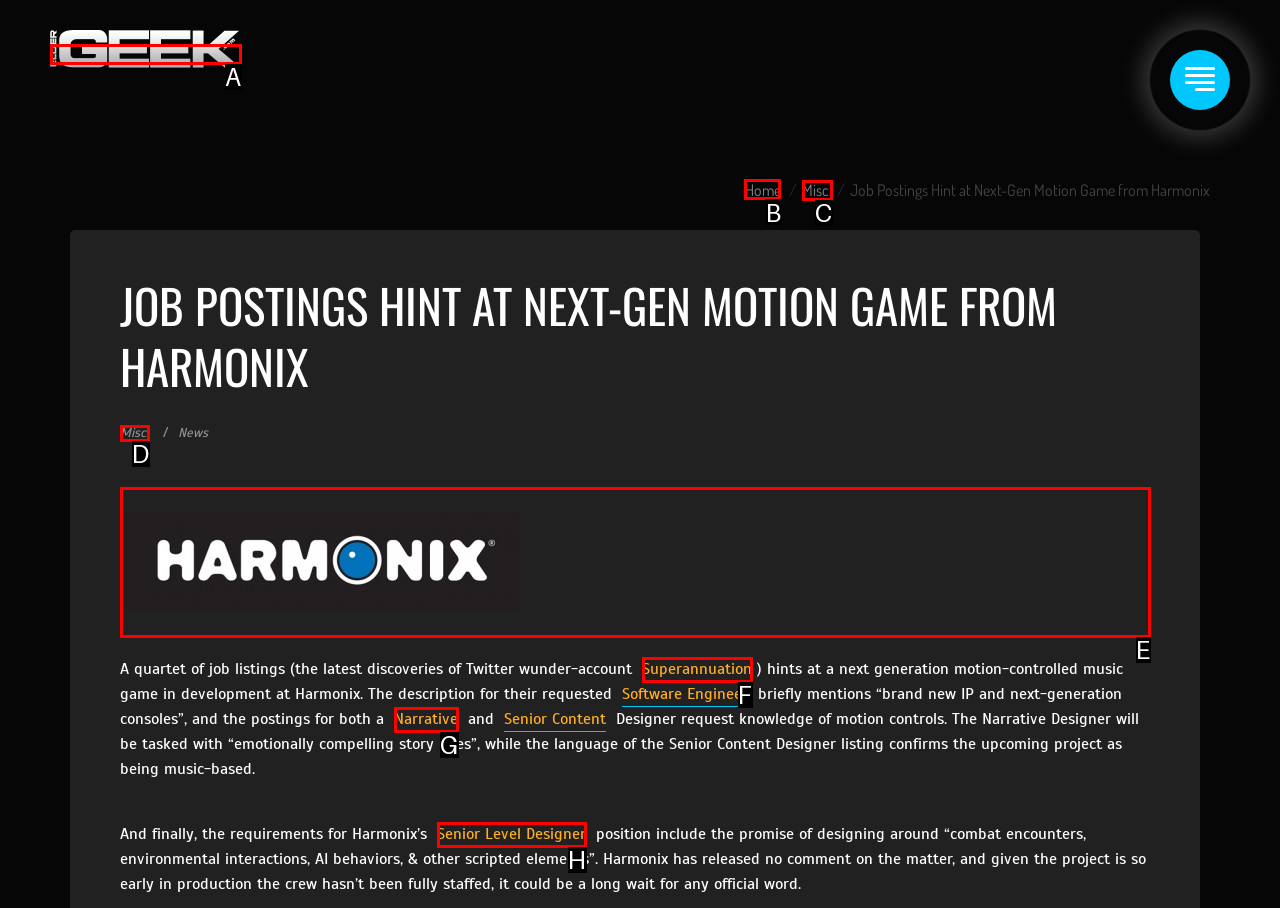Select the letter of the UI element you need to click on to fulfill this task: view Home page. Write down the letter only.

B